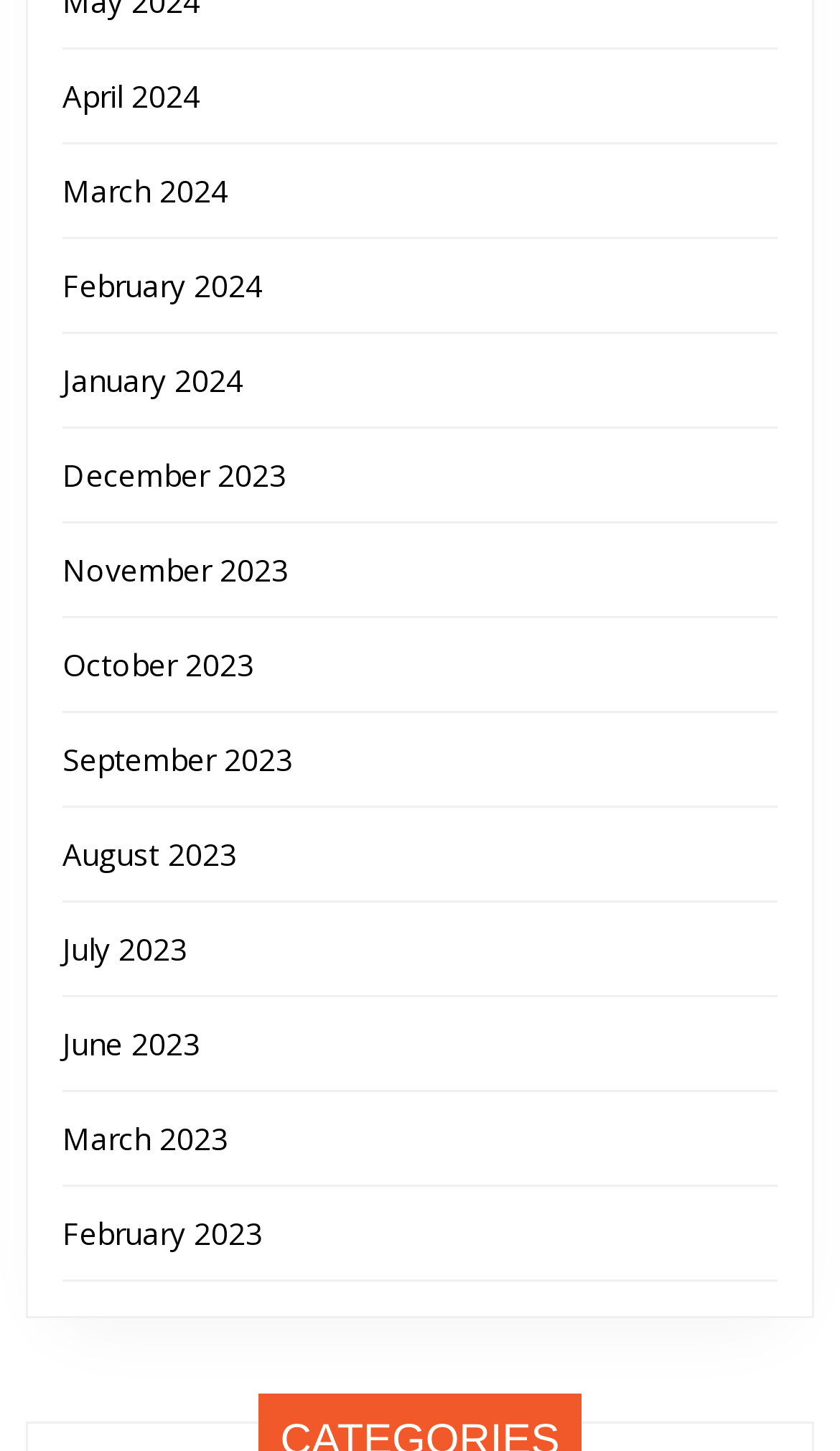Please provide a one-word or phrase answer to the question: 
Are the months listed in chronological order?

Yes